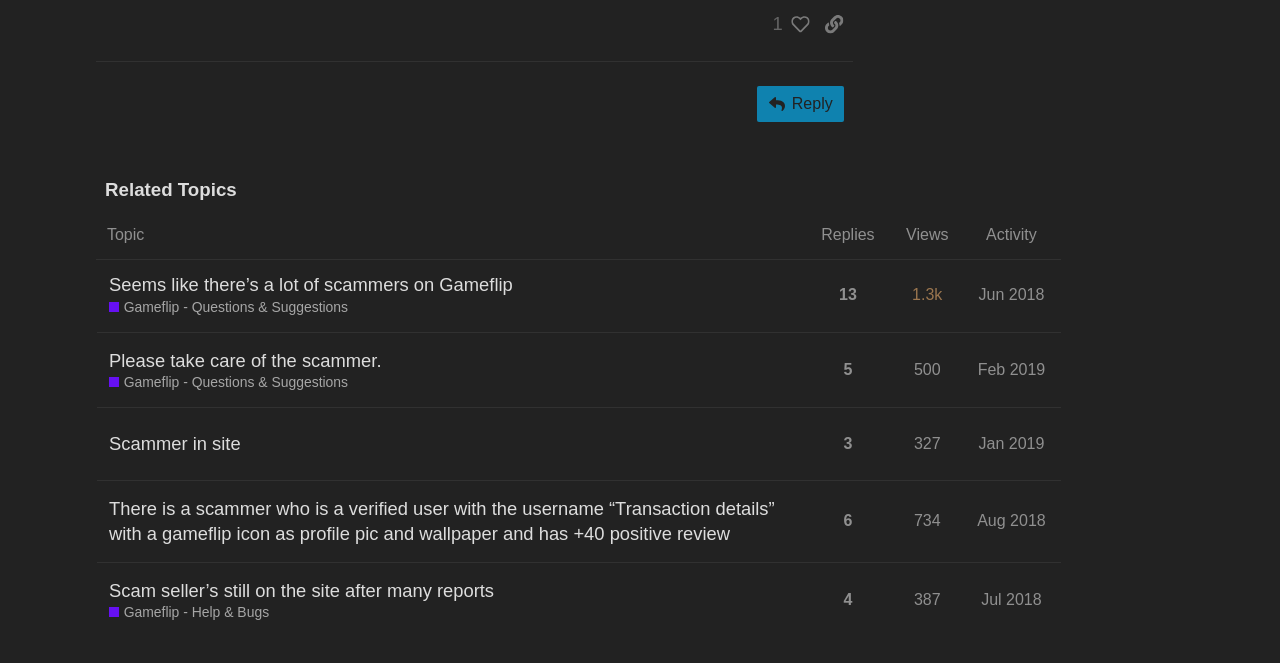Locate the bounding box coordinates of the clickable area to execute the instruction: "Click the 'Reply' button". Provide the coordinates as four float numbers between 0 and 1, represented as [left, top, right, bottom].

[0.592, 0.13, 0.659, 0.184]